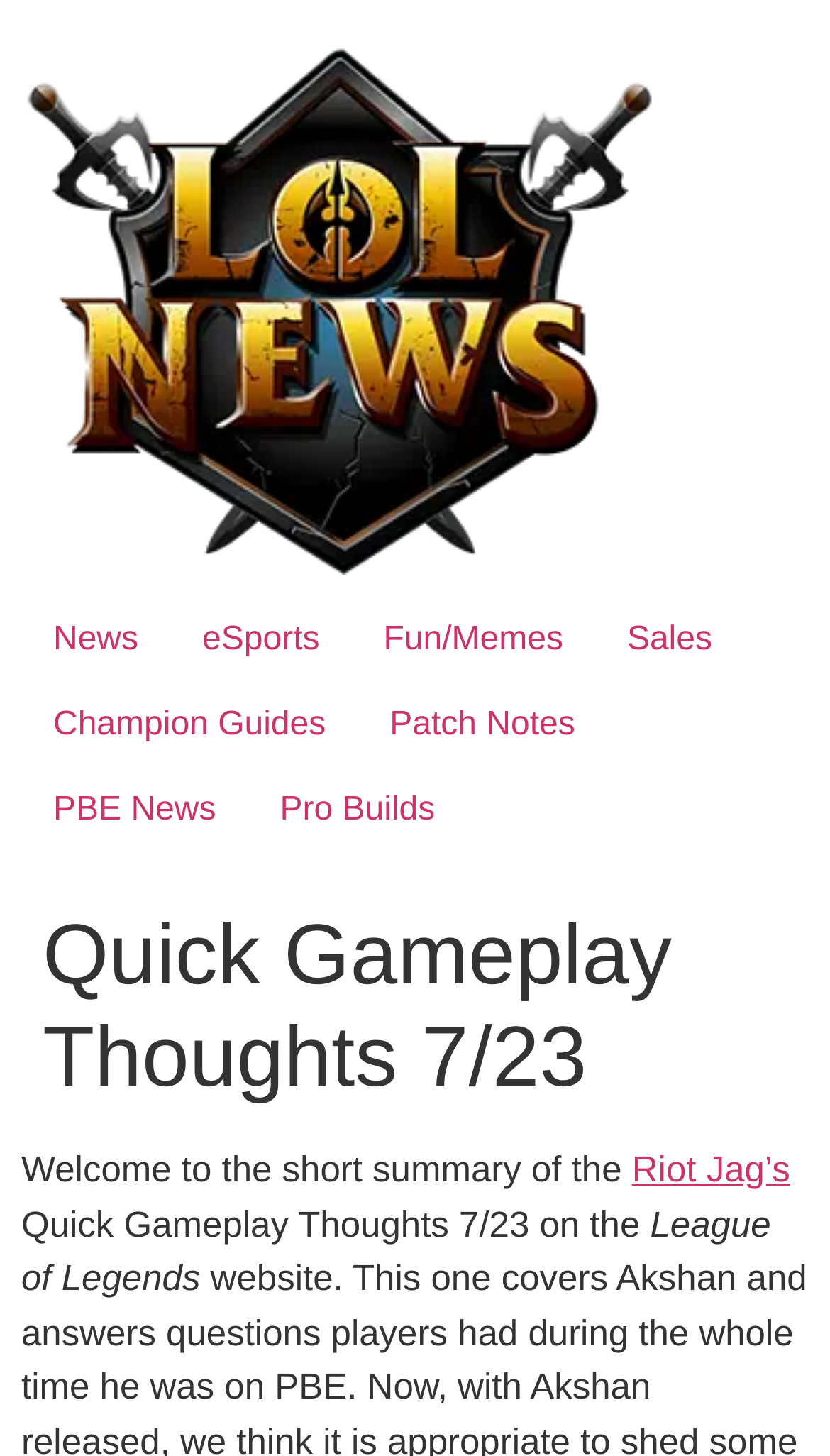What is the main topic of this webpage?
Based on the image, give a concise answer in the form of a single word or short phrase.

LoL News